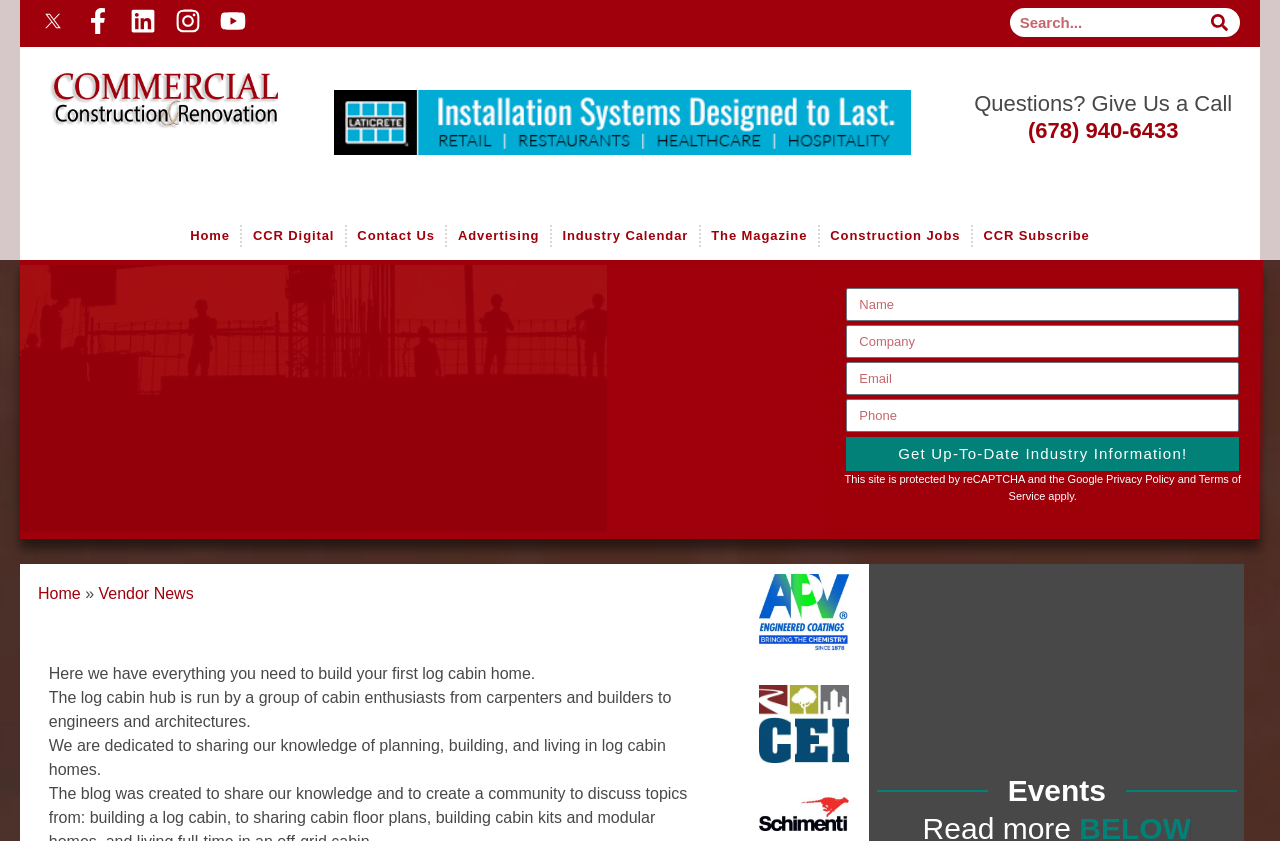What is the phone number to contact the Log Cabin Hub?
We need a detailed and meticulous answer to the question.

The phone number to contact the Log Cabin Hub is displayed prominently on the webpage, along with a call-to-action to ask questions. The phone number is (678) 940-6433.